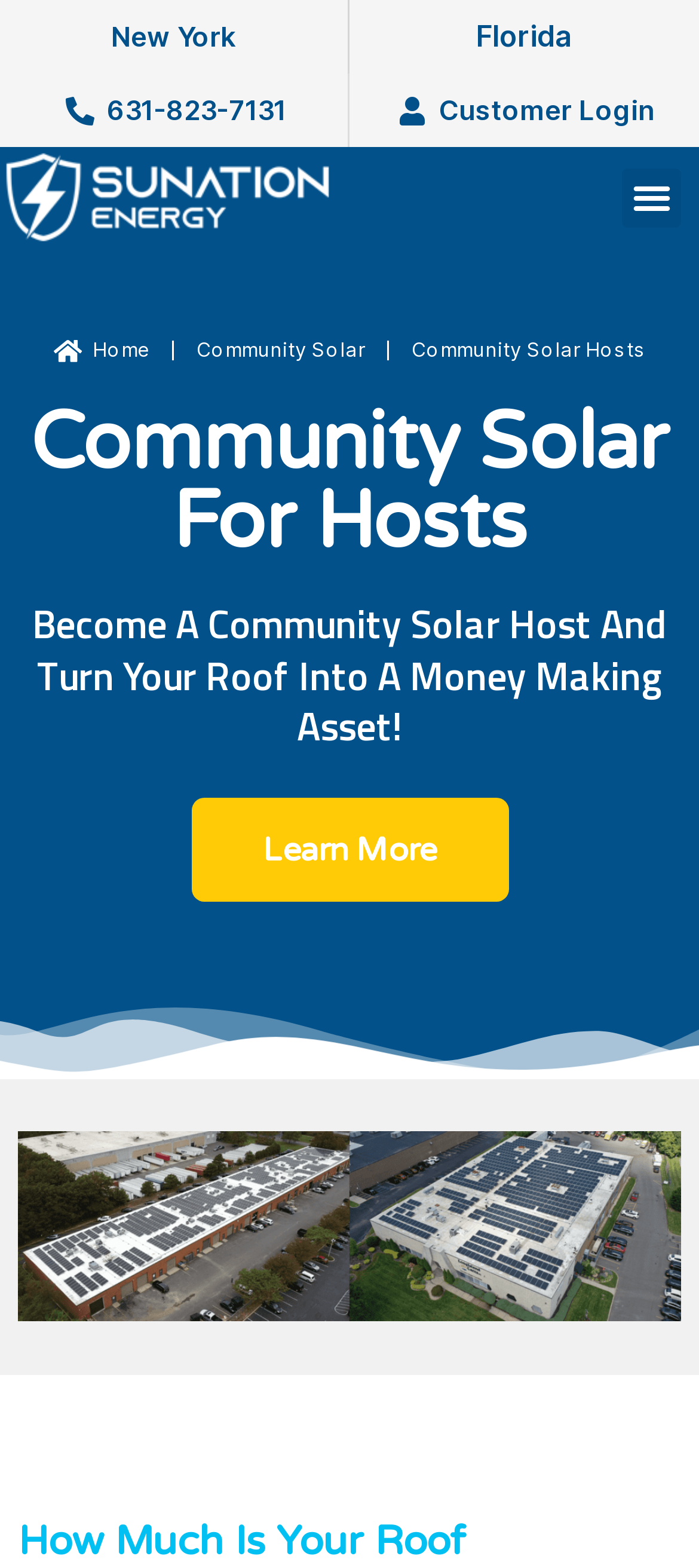Please identify the bounding box coordinates of the element's region that I should click in order to complete the following instruction: "Learn more about community solar hosting". The bounding box coordinates consist of four float numbers between 0 and 1, i.e., [left, top, right, bottom].

[0.273, 0.509, 0.727, 0.575]